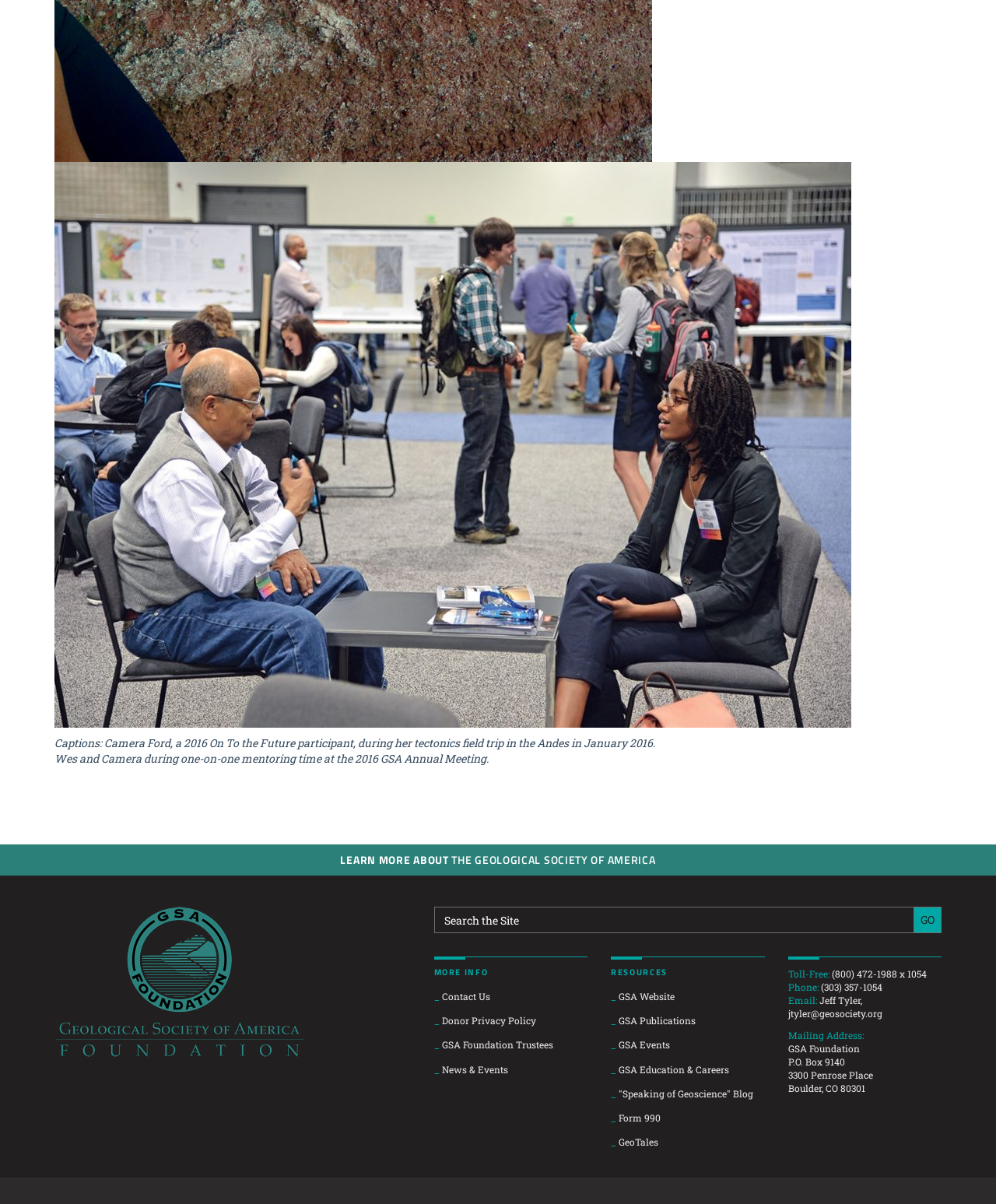Could you locate the bounding box coordinates for the section that should be clicked to accomplish this task: "Contact Us".

[0.443, 0.822, 0.492, 0.833]